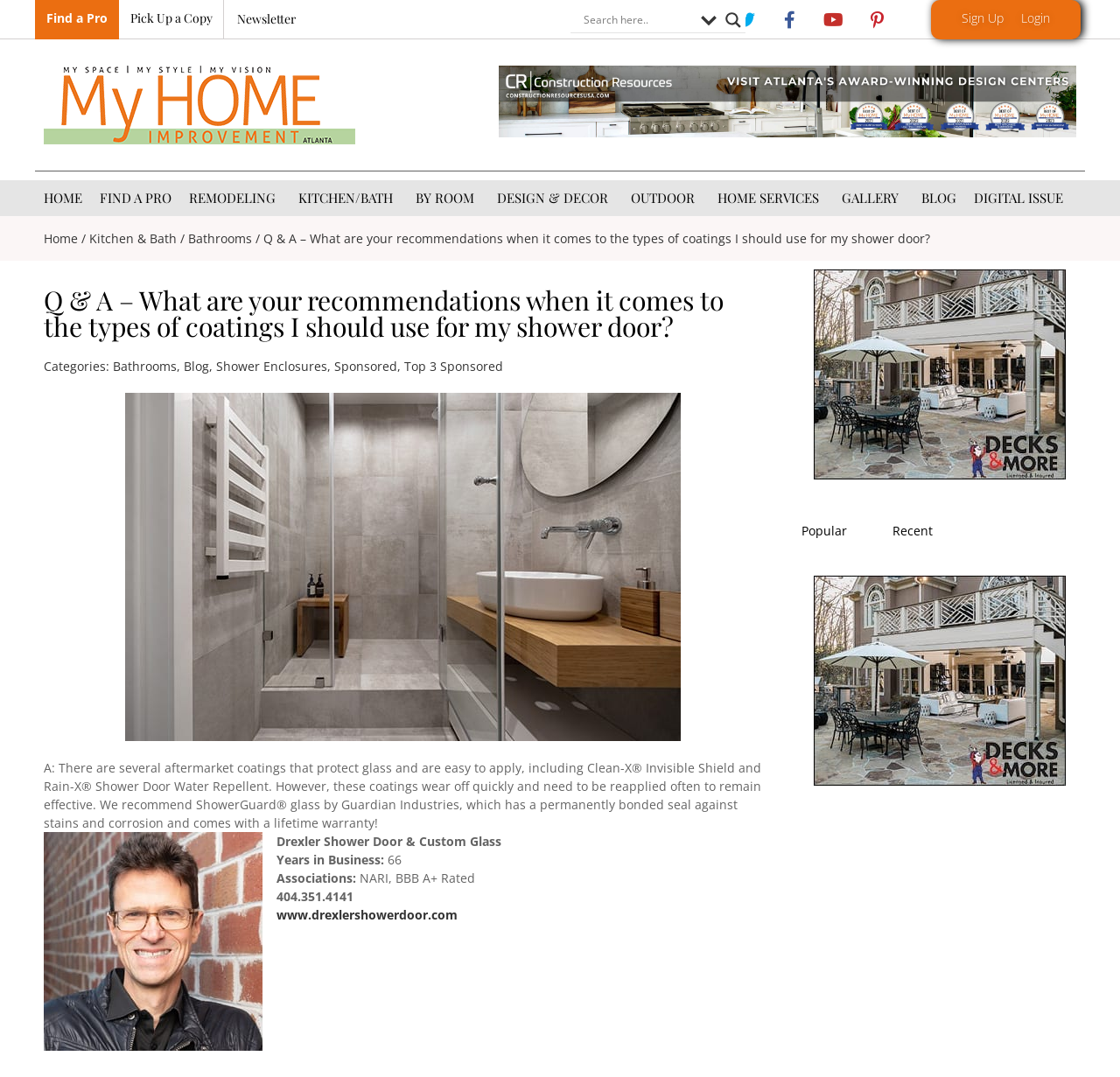Determine which piece of text is the heading of the webpage and provide it.

Q & A – What are your recommendations when it comes to the types of coatings I should use for my shower door?